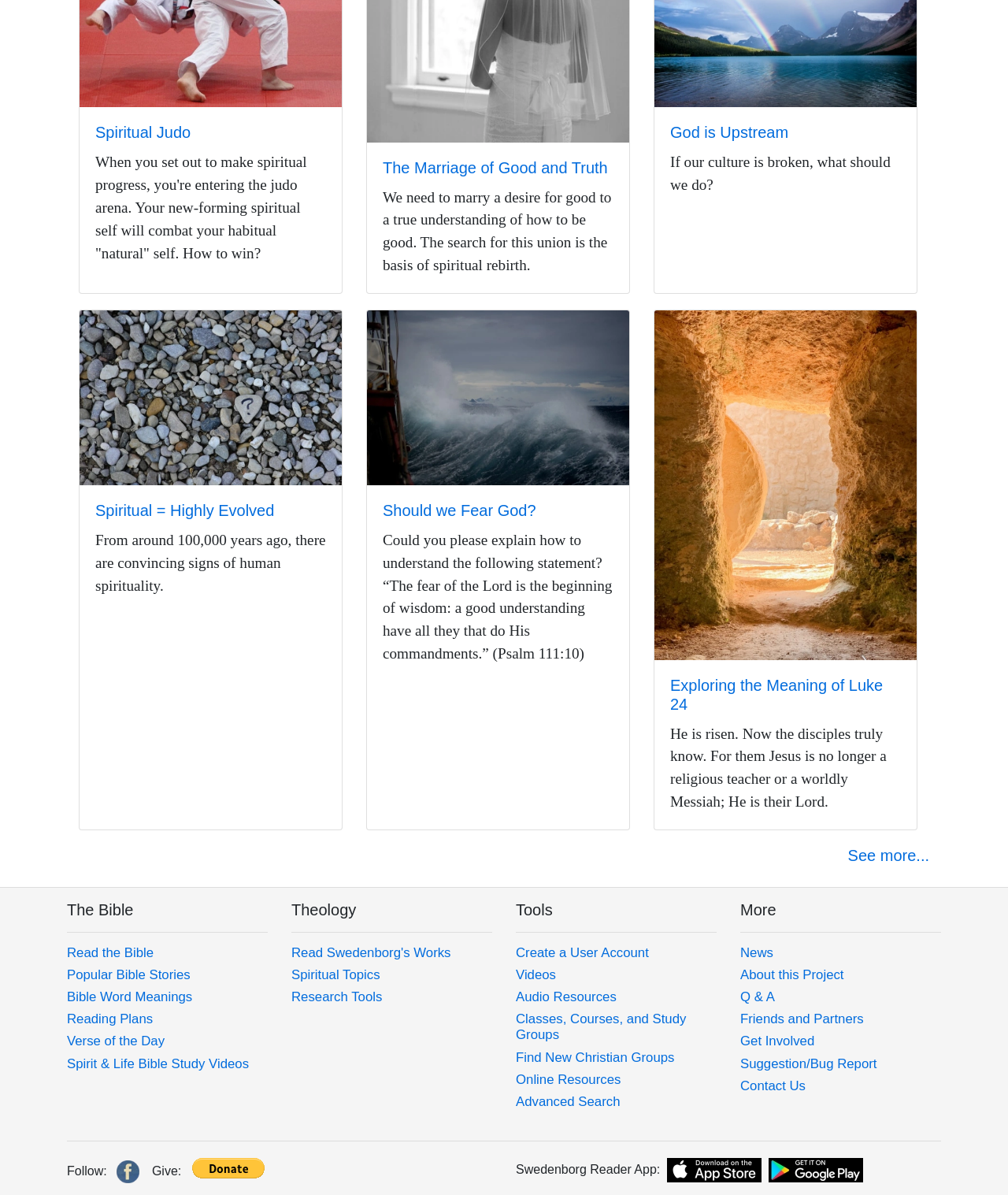Locate the bounding box of the UI element described by: "Videos" in the given webpage screenshot.

[0.512, 0.809, 0.552, 0.822]